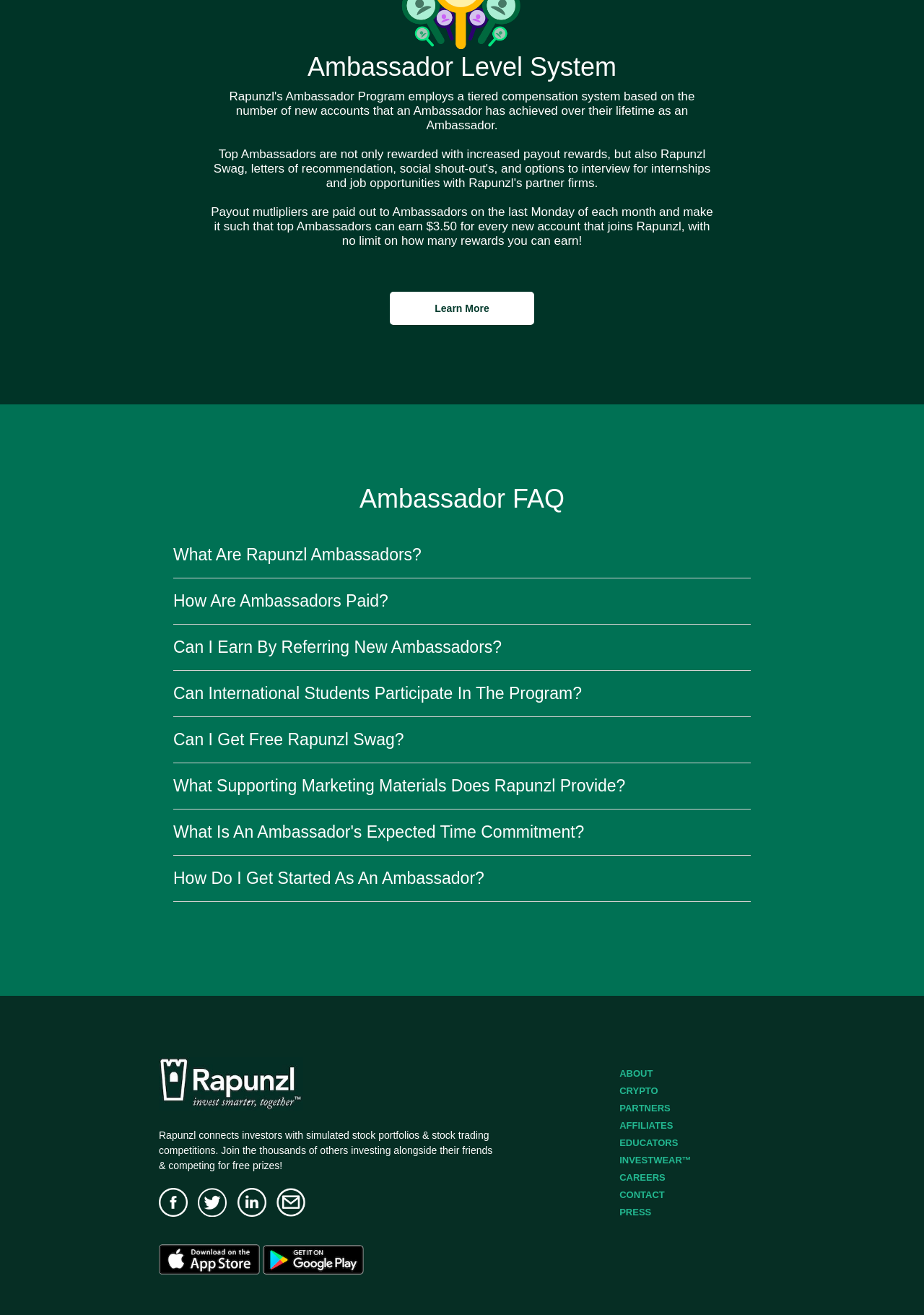Given the element description, predict the bounding box coordinates in the format (top-left x, top-left y, bottom-right x, bottom-right y). Make sure all values are between 0 and 1. Here is the element description: ABOUT

[0.553, 0.812, 0.871, 0.822]